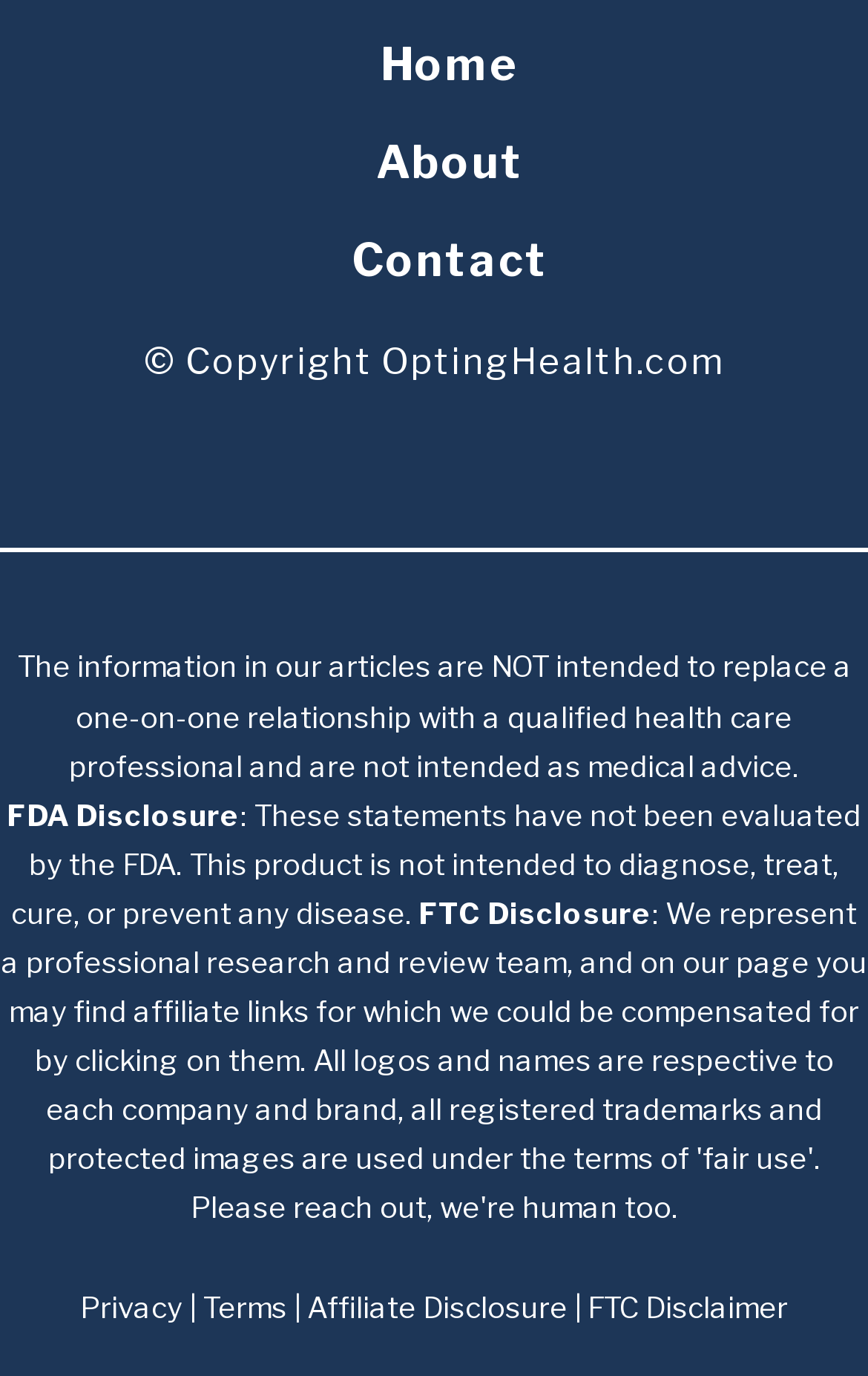Look at the image and answer the question in detail:
What is the copyright information?

The copyright information can be found at the bottom of the webpage, which is '© Copyright OptingHealth.com'.